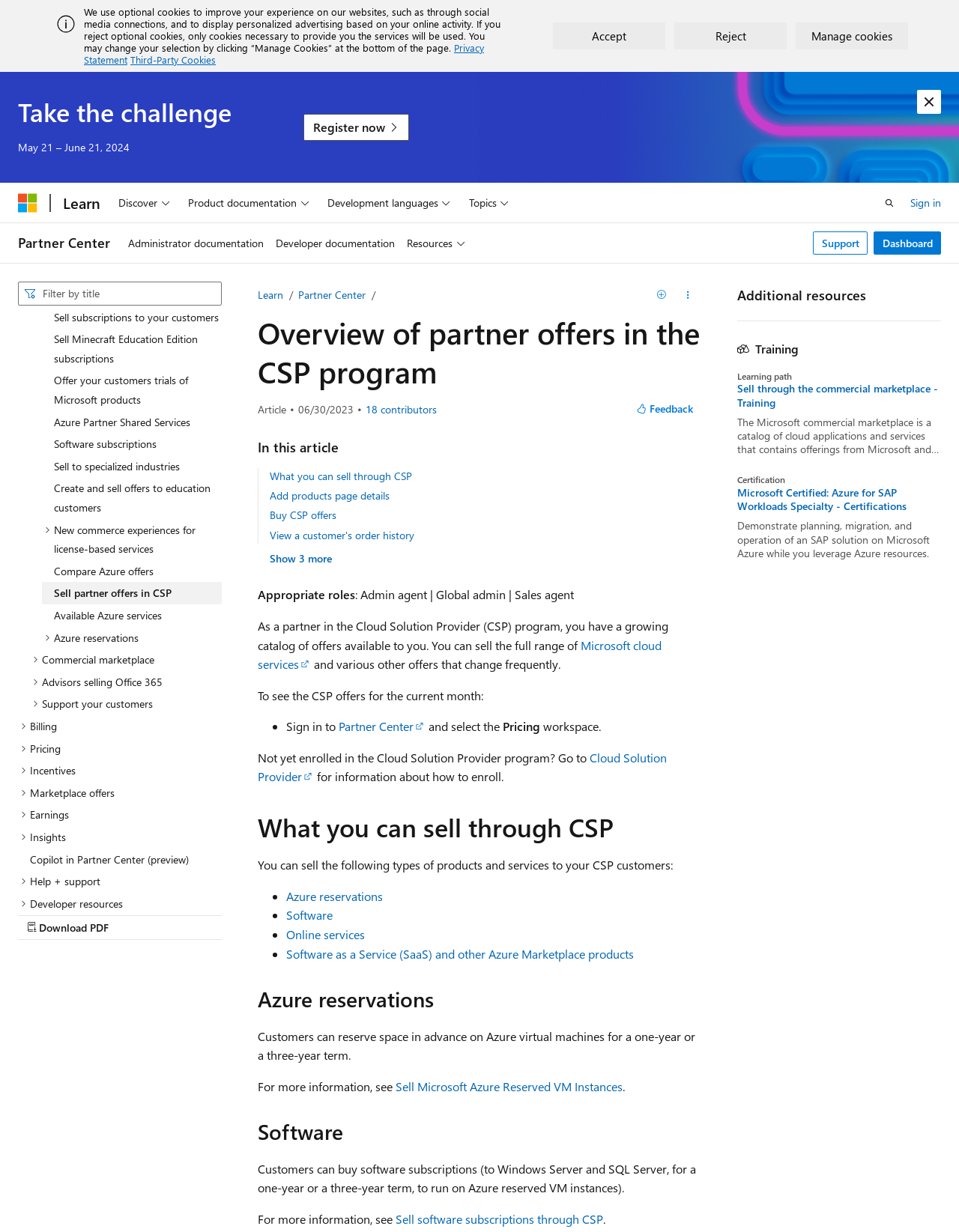With reference to the image, please provide a detailed answer to the following question: What is the topic of the article?

I found the topic of the article by looking at the heading element with the content 'Overview of partner offers in the CSP program', which is located at the top of the article section.